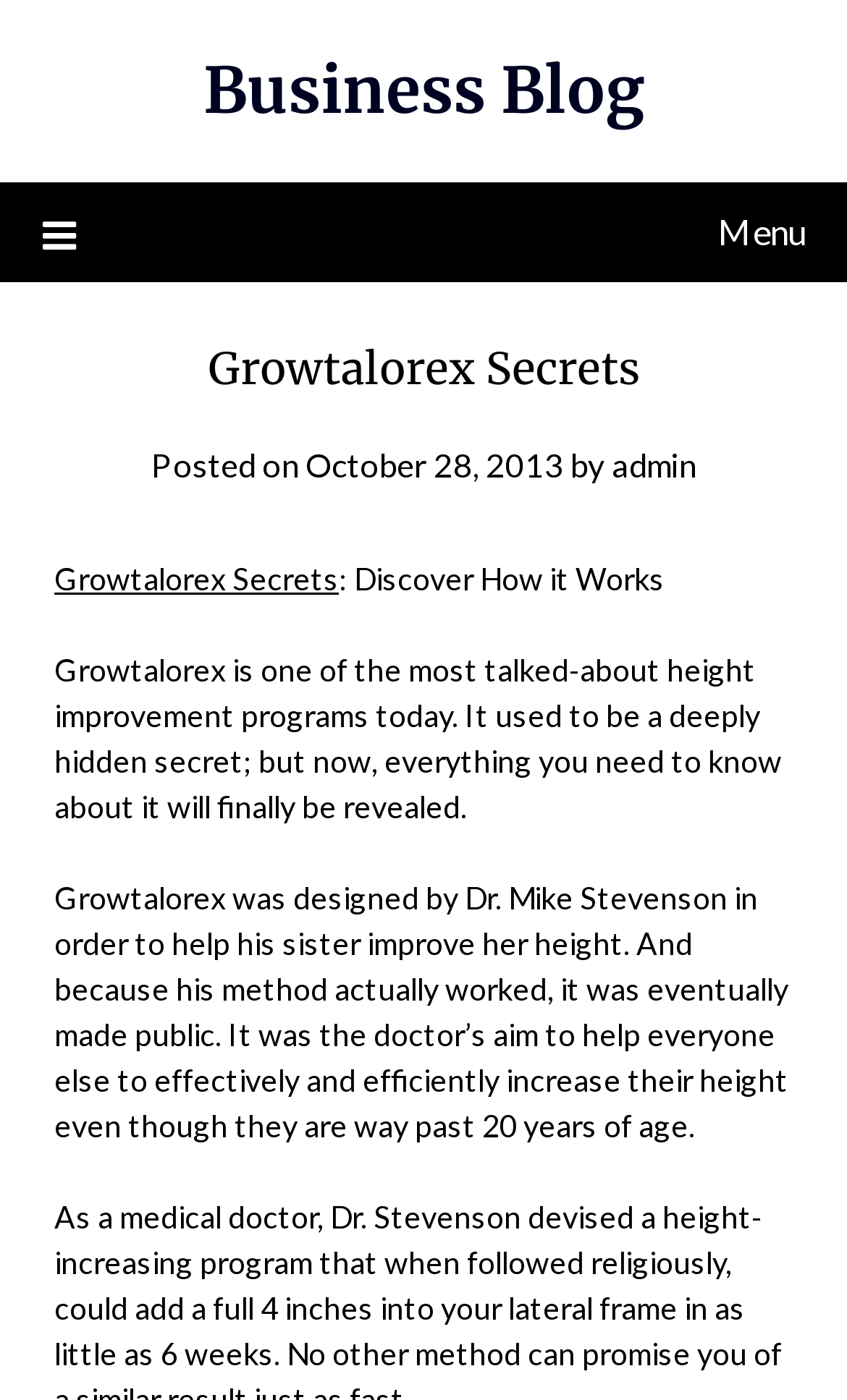What is the topic of the article?
Based on the visual information, provide a detailed and comprehensive answer.

I found the topic of the article by looking at the header 'Growtalorex Secrets' which is located at the top of the webpage and also by reading the text 'Growtalorex is one of the most talked-about height improvement programs today.' which is located in the main content area of the webpage.